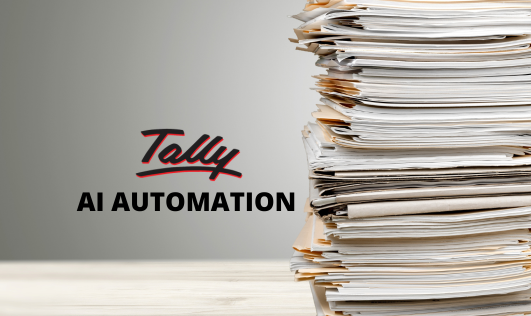Describe the image with as much detail as possible.

The image prominently displays the text "Tally AI AUTOMATION" against a backdrop of a neatly stacked pile of papers, suggesting themes of organization and efficiency. The bold, stylized "Tally" logo is featured at the top, while "AI AUTOMATION" is presented in a clear, impactful font, emphasizing the innovative aspect of automation in managing business processes. This visual representation aligns with the overarching message of streamlining operations and enhancing productivity, which is a central theme emphasized in the accompanying content discussing the benefits of Tally automation for business owners seeking to optimize their financial management tasks.